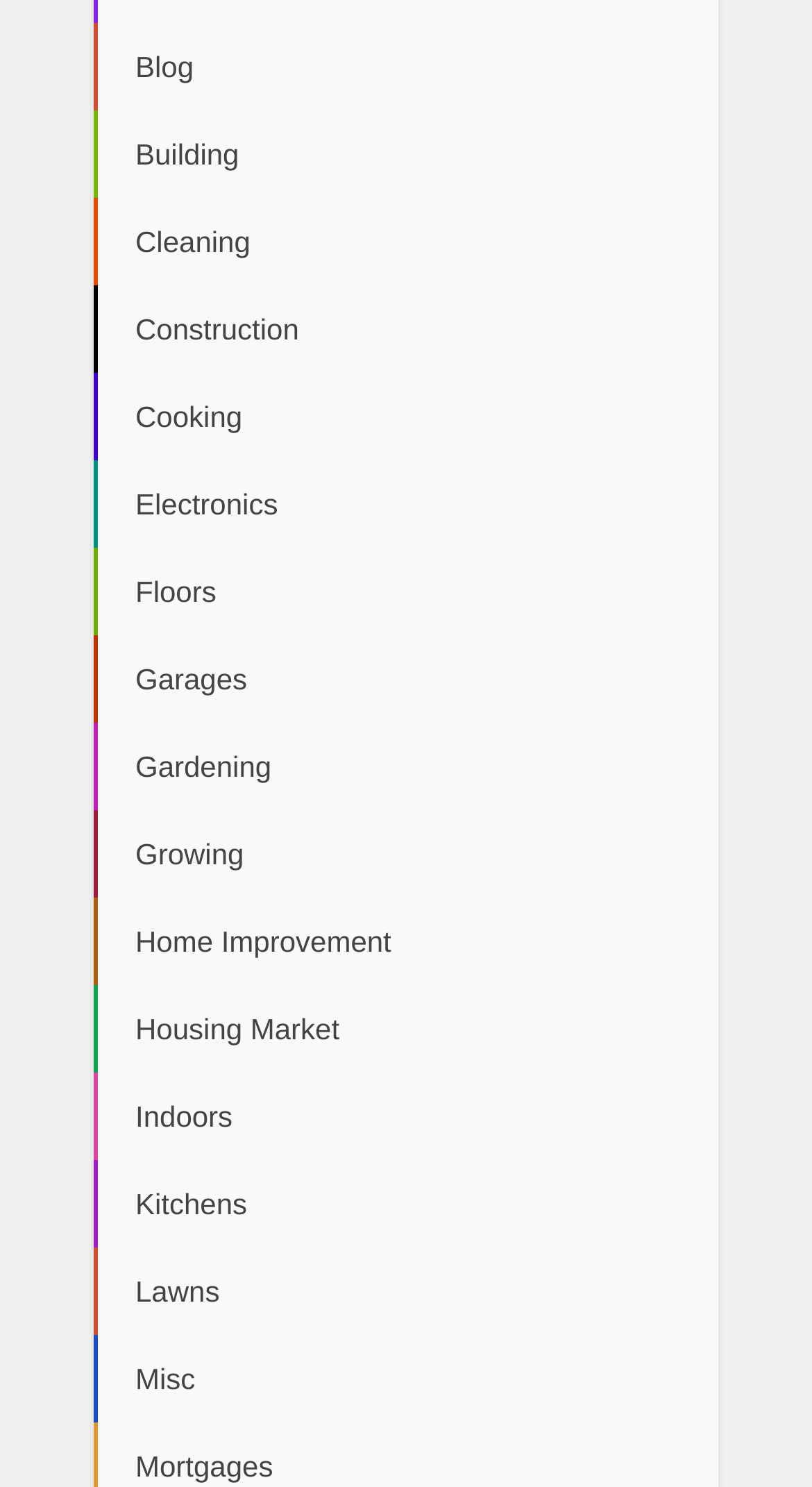Find and indicate the bounding box coordinates of the region you should select to follow the given instruction: "explore construction topics".

[0.115, 0.192, 0.885, 0.251]